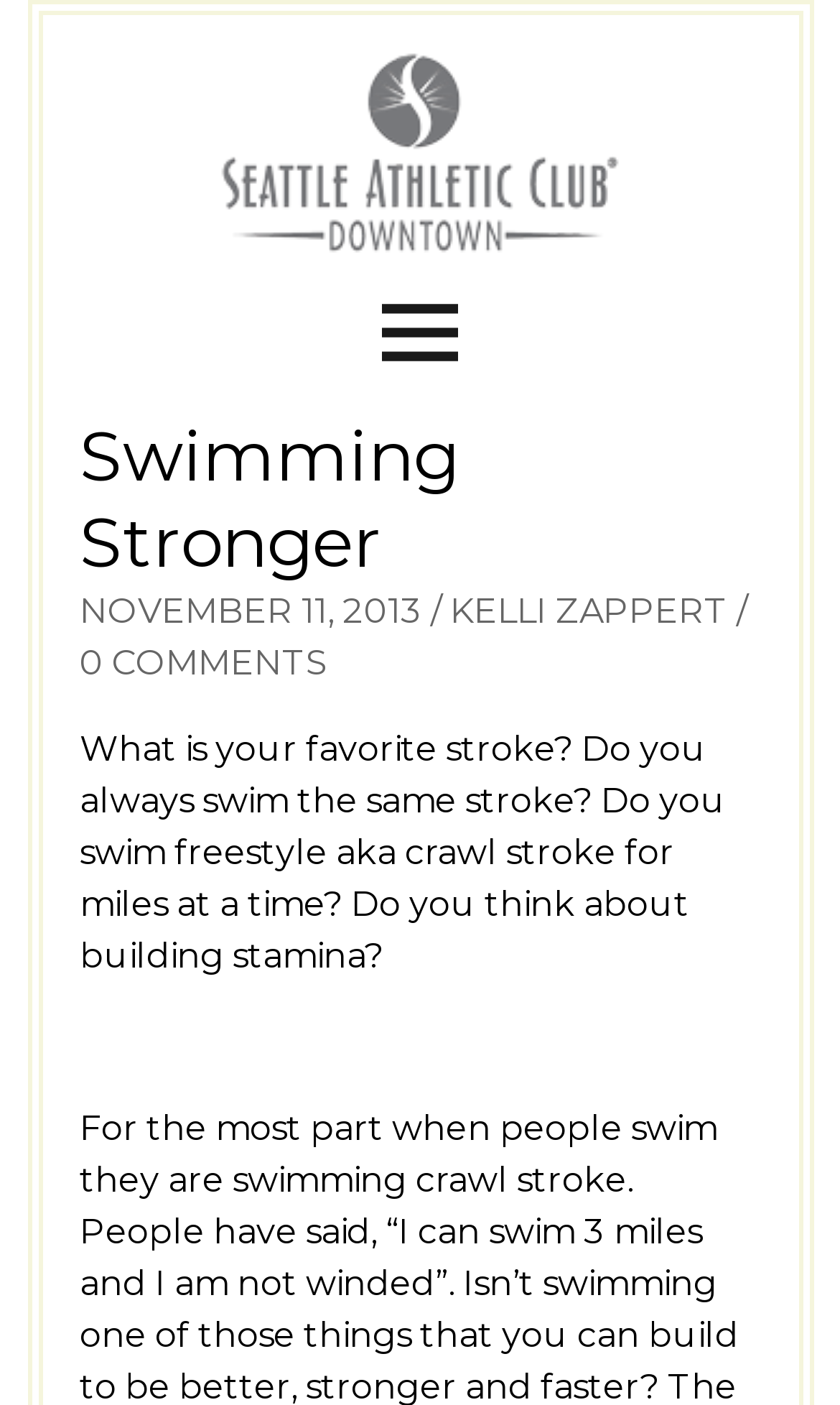What is the author of the current article?
Look at the screenshot and provide an in-depth answer.

By analyzing the webpage structure, I found a link element with the text 'KELLI ZAPPERT' which is likely to be the author of the current article.